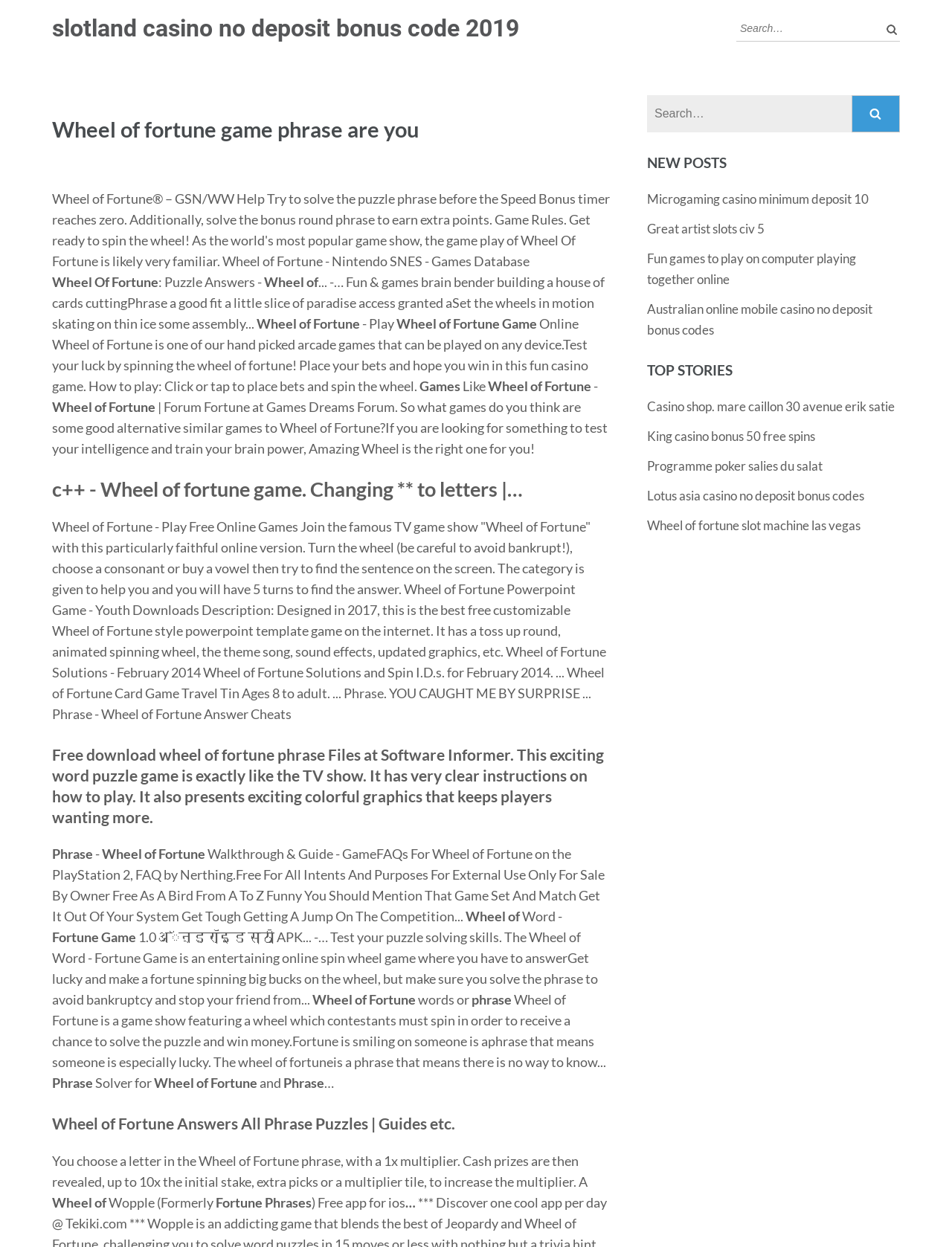Give a one-word or short phrase answer to this question: 
What is the name of the game show featured on this webpage?

Wheel of Fortune